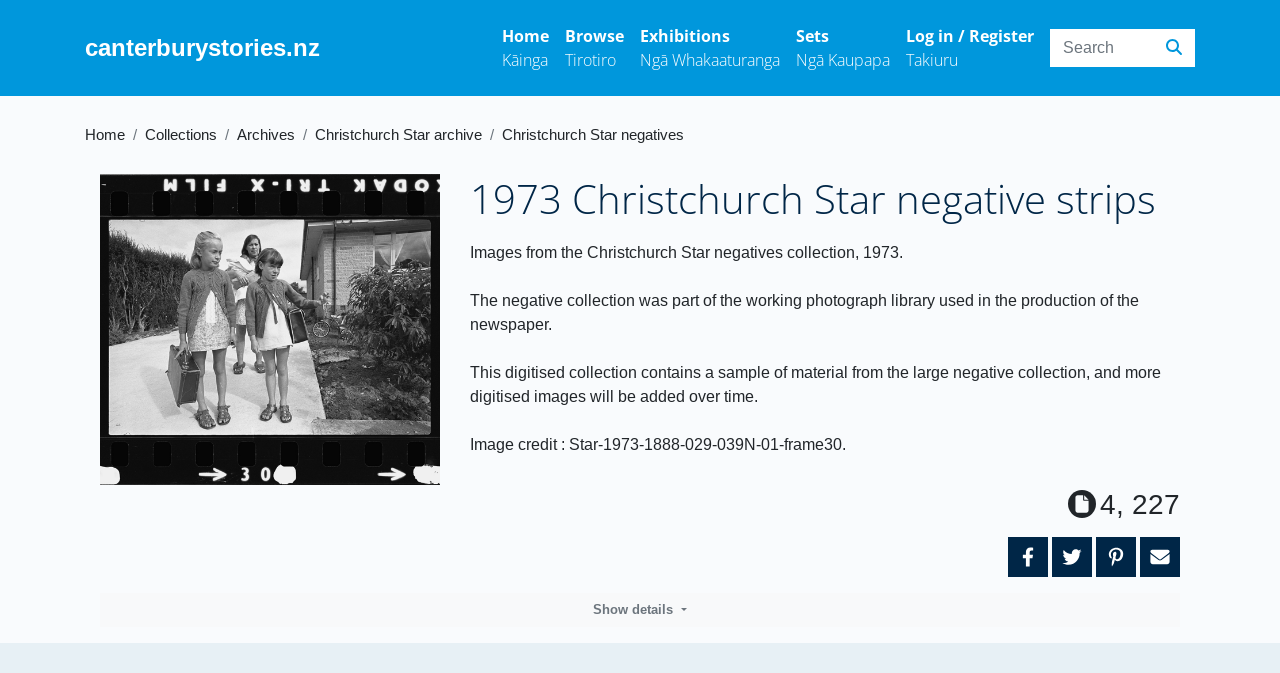Please identify the bounding box coordinates of the region to click in order to complete the task: "Share by Facebook". The coordinates must be four float numbers between 0 and 1, specified as [left, top, right, bottom].

[0.788, 0.799, 0.819, 0.858]